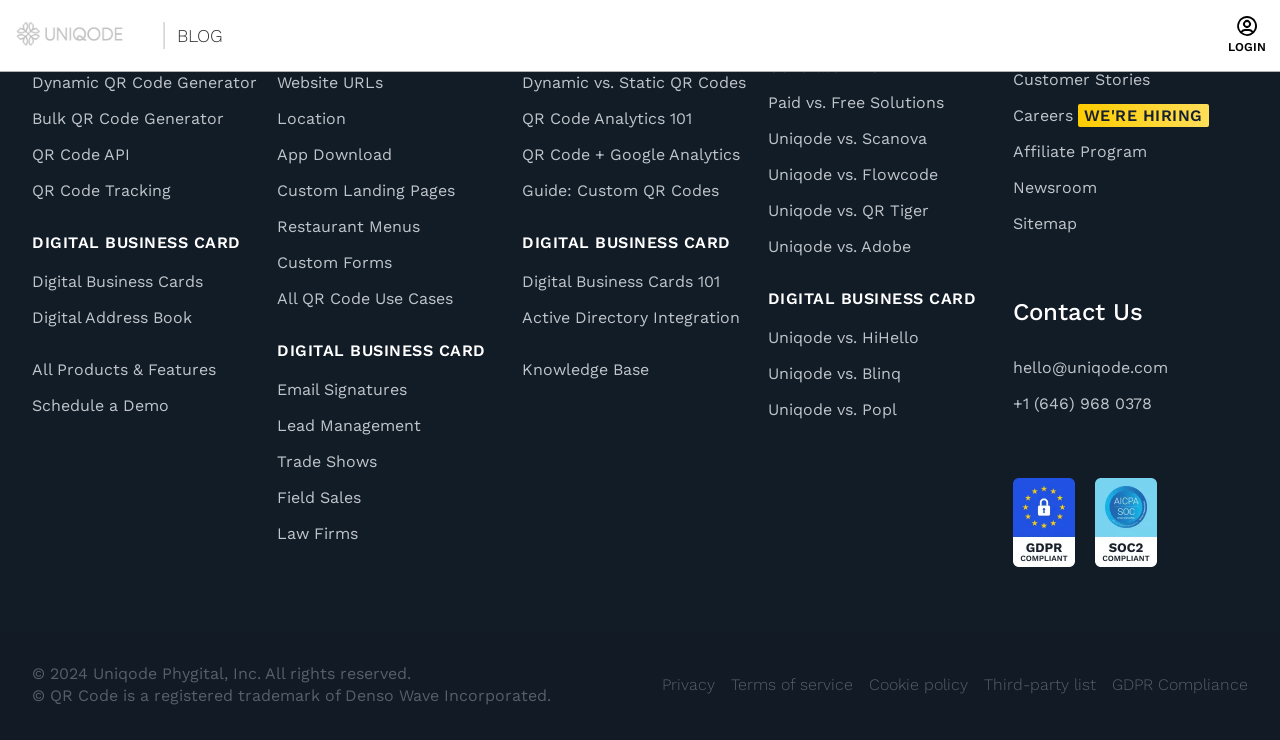Refer to the image and answer the question with as much detail as possible: What is the text on the button at the top-right corner of the webpage?

The button at the top-right corner of the webpage has the text 'LOGIN'.